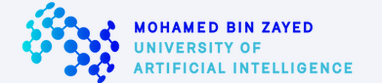Explain the image in a detailed and descriptive way.

The image showcases the logo of the Mohamed Bin Zayed University of Artificial Intelligence (MBZUAI). The design features a modern and abstract representation of interconnected nodes, symbolizing the university's focus on artificial intelligence and technology. The name "MOHAMED BIN ZAYED" appears prominently at the top in a bold font, followed by "UNIVERSITY OF" in a lighter style, and "ARTIFICIAL INTELLIGENCE" at the bottom in an equally noteworthy font. This branding emphasizes not only the institution's commitment to advancing knowledge in AI but also its innovative and forward-thinking approach in the field. The overall aesthetic combines shades of blue, conveying a sense of trust, professionalism, and creativity.